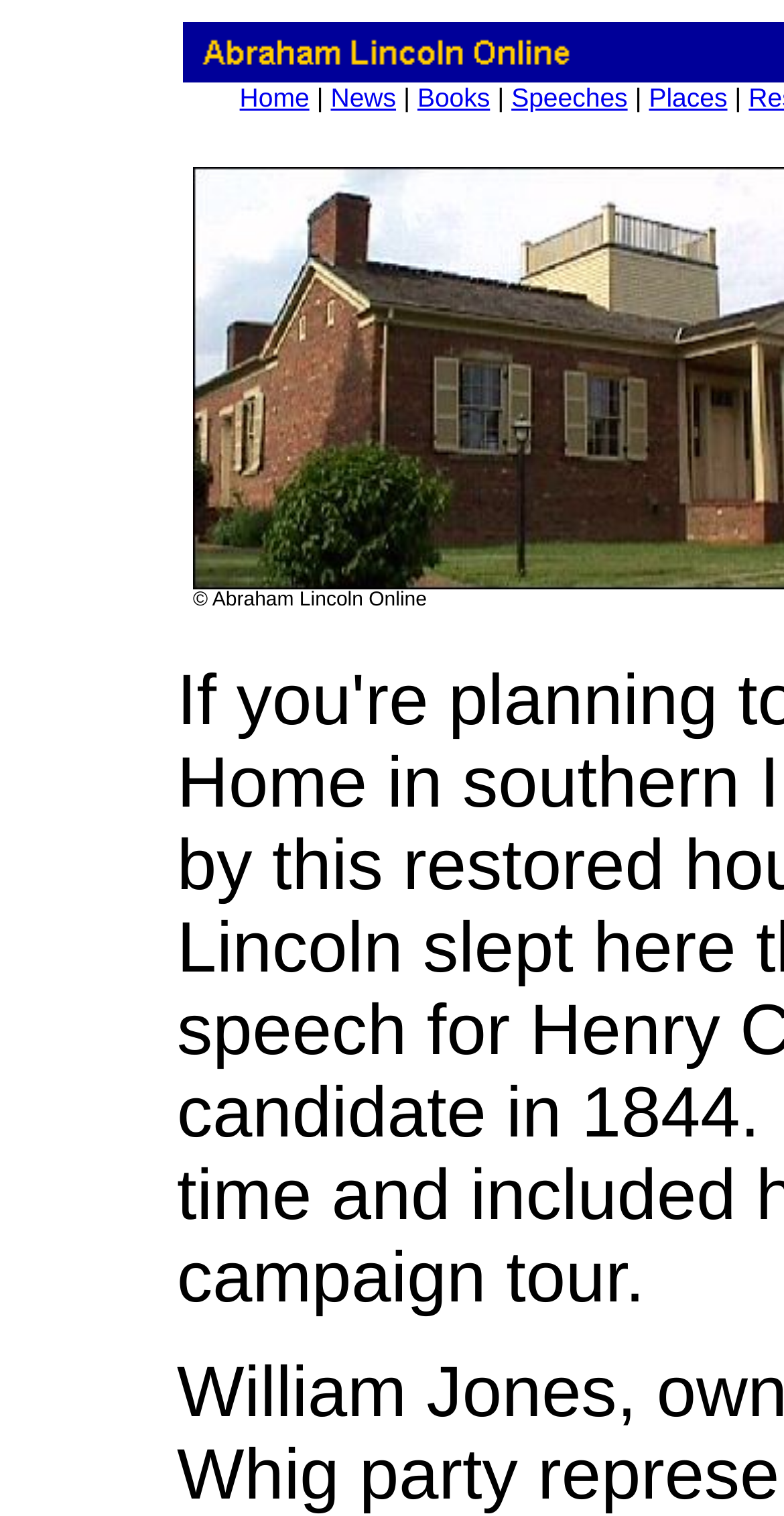Explain the webpage's design and content in an elaborate manner.

The webpage is about the Colonel William Jones State Historic Site. At the top, there is a navigation menu with five links: "Home", "News", "Books", "Speeches", and "Places". These links are positioned horizontally, with "Home" on the left and "Places" on the right. Between each link, there is a vertical separator line represented by a static text element "|". The links and separators are aligned in a straight line, taking up a small portion of the top section of the page.